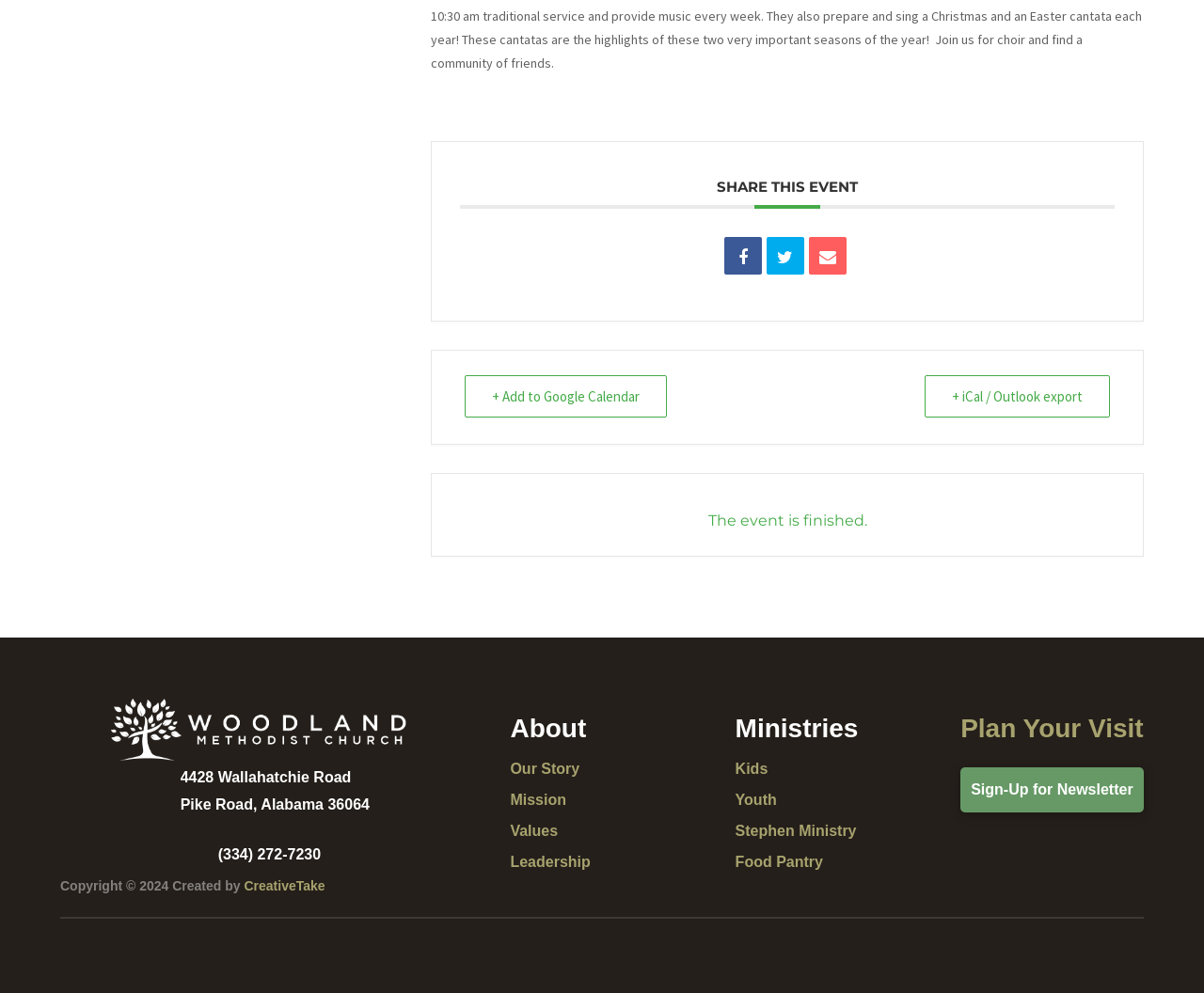Identify the bounding box coordinates of the element to click to follow this instruction: 'visit home page'. Ensure the coordinates are four float values between 0 and 1, provided as [left, top, right, bottom].

None